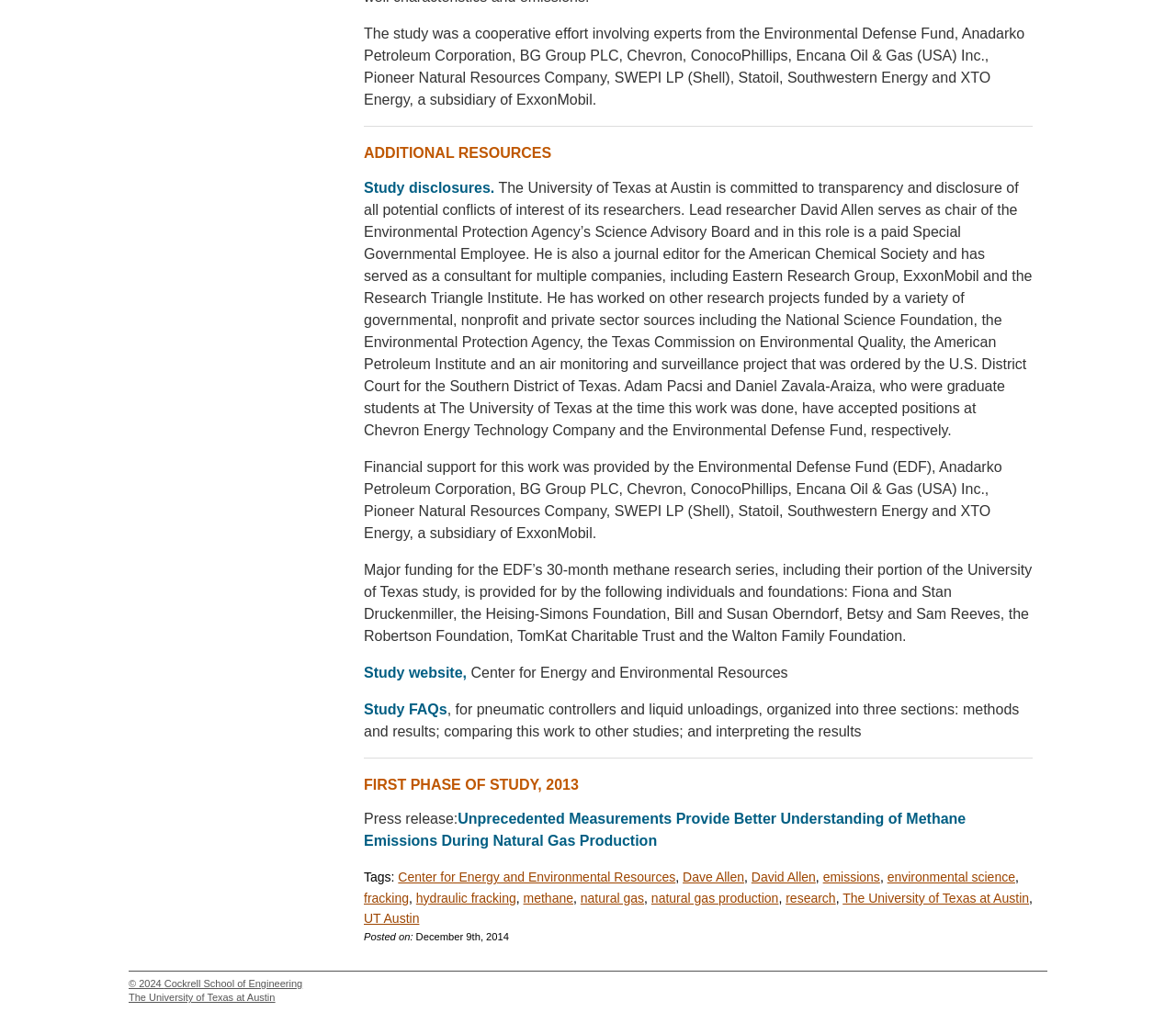Please determine the bounding box coordinates for the element that should be clicked to follow these instructions: "Read 'Unprecedented Measurements Provide Better Understanding of Methane Emissions During Natural Gas Production'".

[0.309, 0.793, 0.821, 0.83]